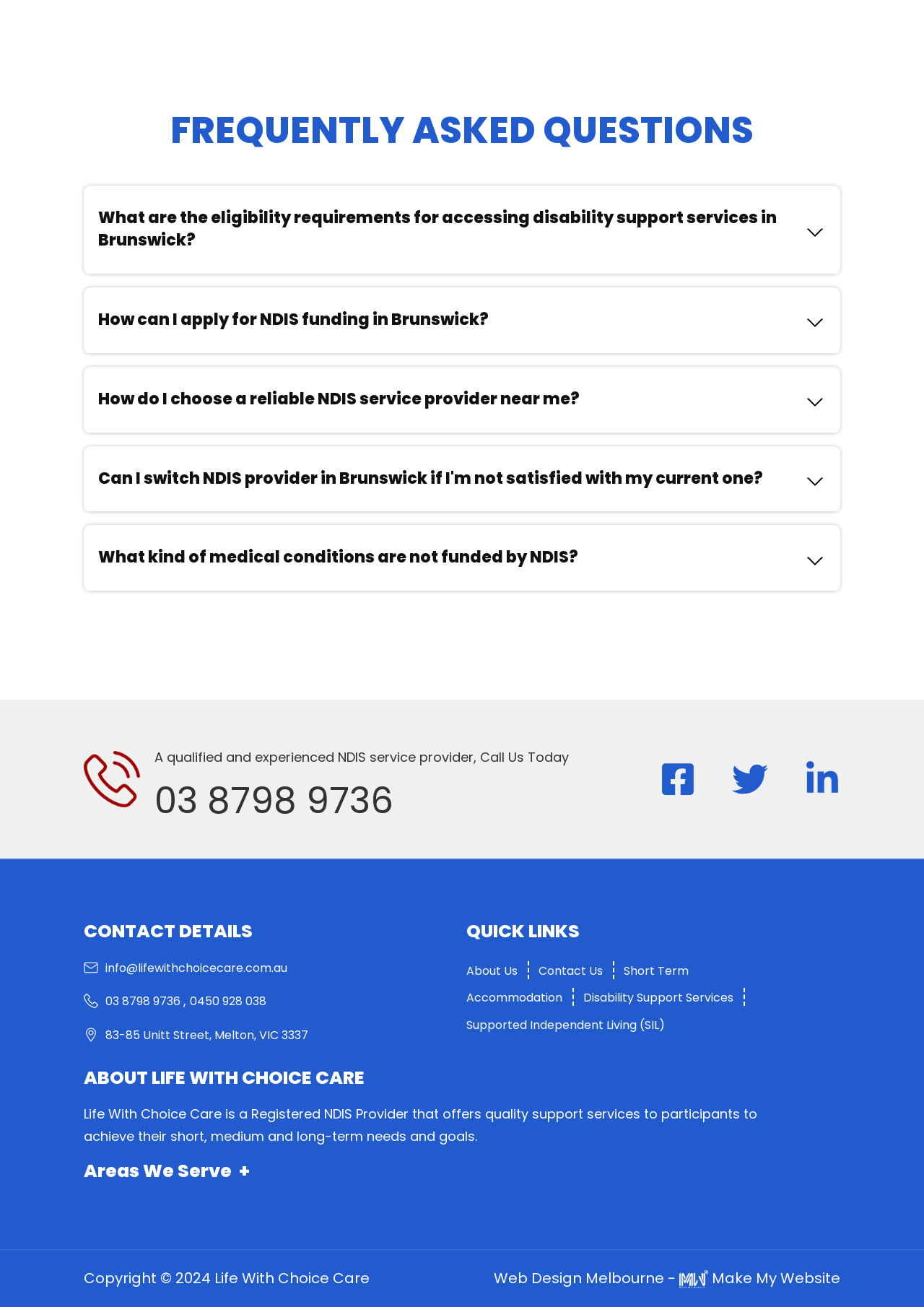Find the coordinates for the bounding box of the element with this description: "03 8798 9736".

[0.114, 0.76, 0.198, 0.773]